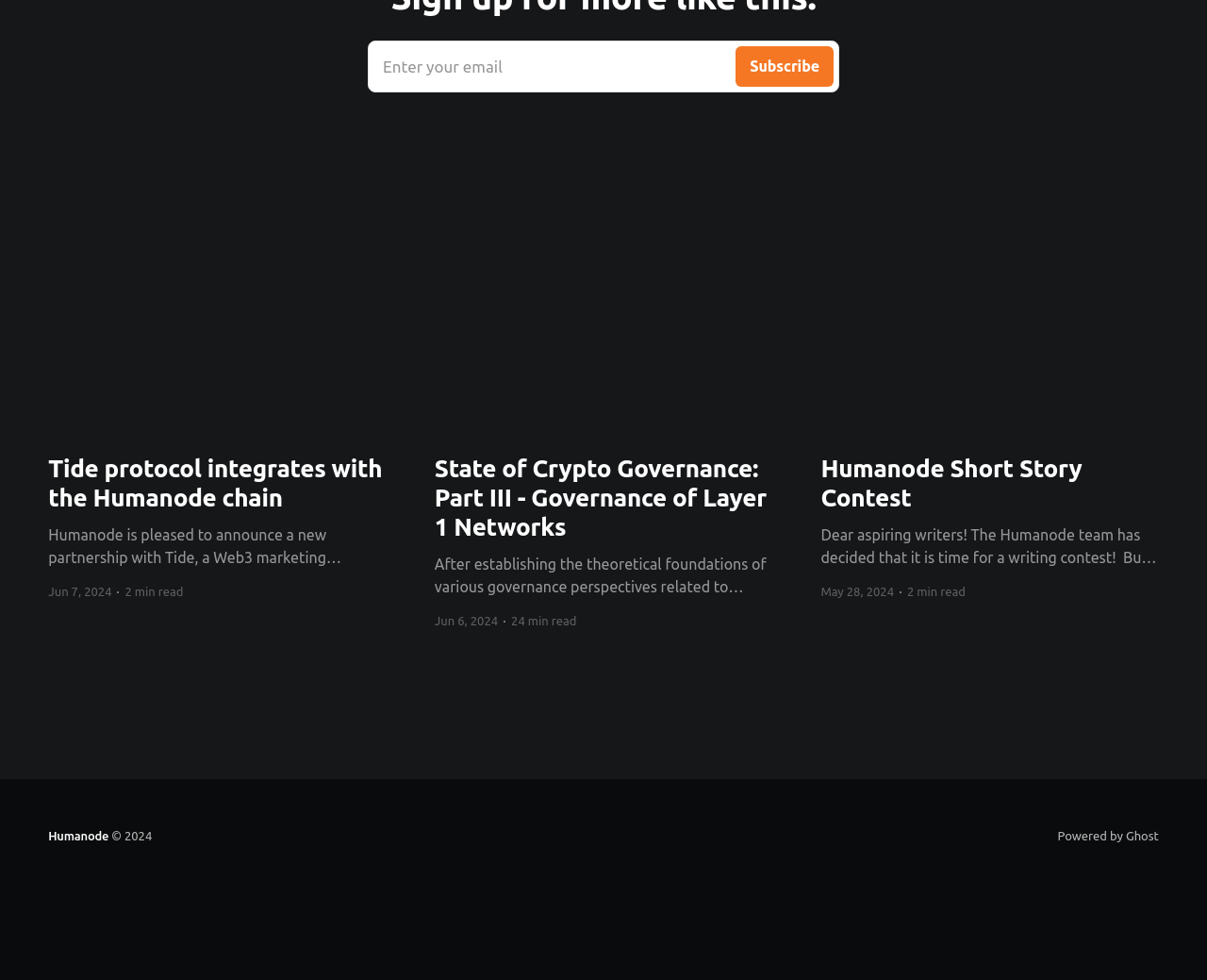Please provide the bounding box coordinates for the element that needs to be clicked to perform the instruction: "Visit the Humanode homepage". The coordinates must consist of four float numbers between 0 and 1, formatted as [left, top, right, bottom].

[0.04, 0.846, 0.09, 0.859]